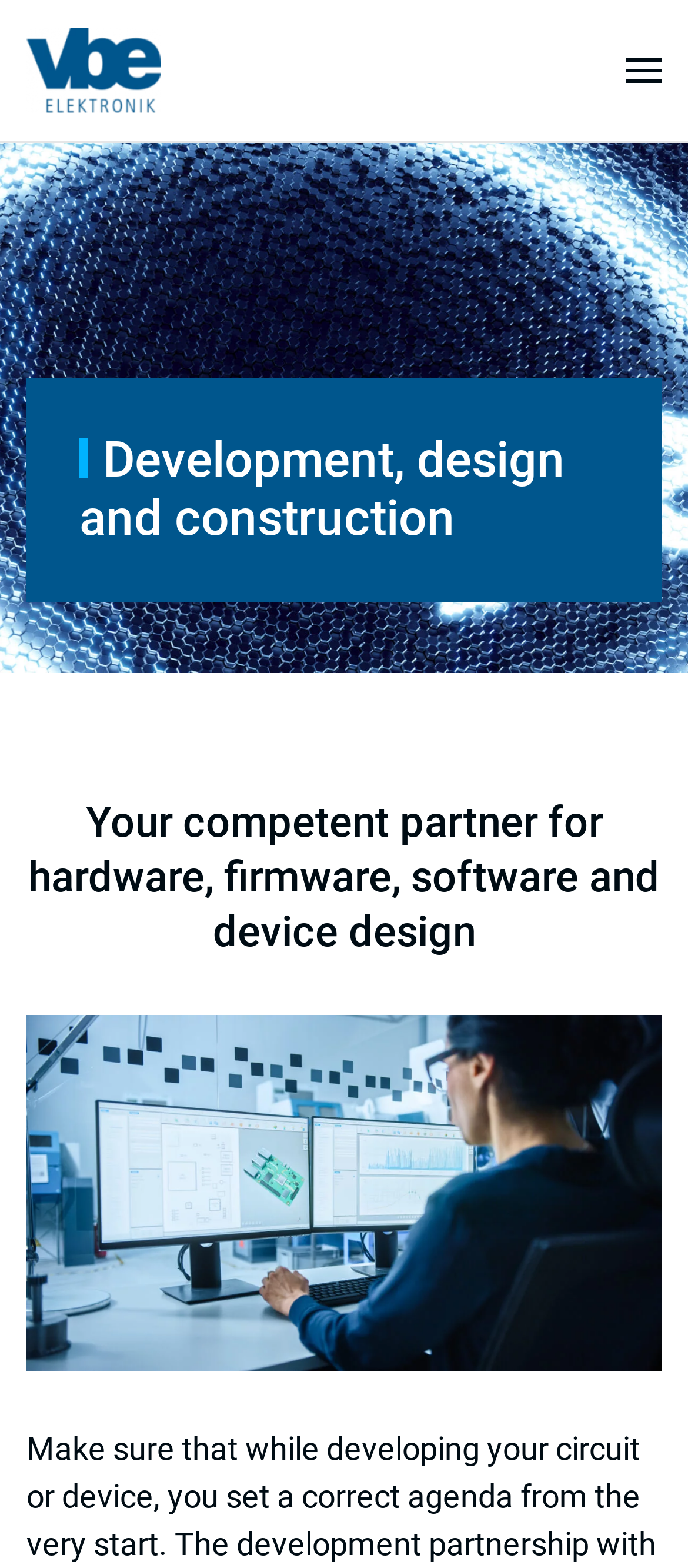Determine and generate the text content of the webpage's headline.

 Development, design and construction